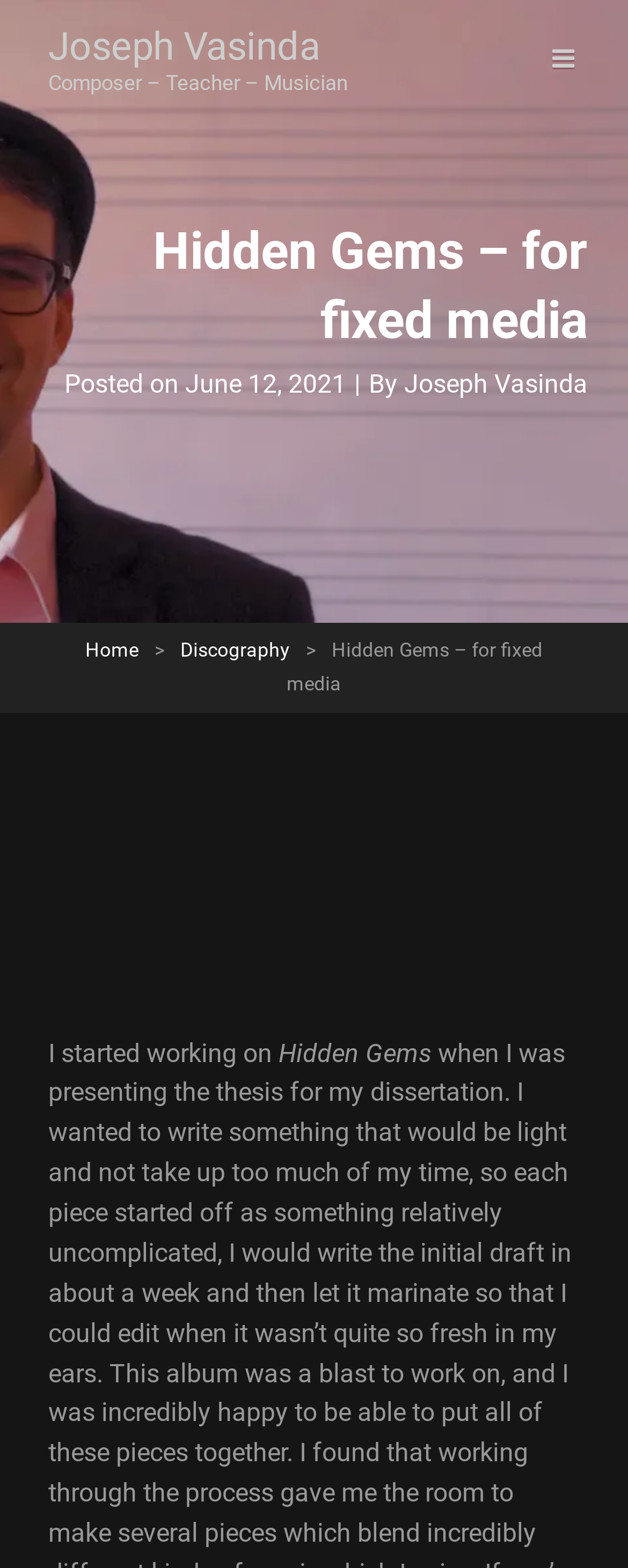Produce an extensive caption that describes everything on the webpage.

The webpage is about Joseph Vasinda, a composer, teacher, and musician, as indicated by the static text "Composer – Teacher – Musician" at the top left corner of the page. 

At the top right corner, there is a button with an icon, which is not expanded. Below the button, there is a large image that spans the entire width of the page, taking up about a third of the page's height.

The main content of the page is divided into two sections. The first section is a heading that reads "Hidden Gems – for fixed media" and is located near the top center of the page. Below the heading, there is a line of text that includes the date "June 12, 2021" and the author's name "Joseph Vasinda". 

The second section is a large block of content that takes up most of the page's height. It starts with a figure that contains an iframe, which is likely a Spotify embed, and is located at the center of the page. Below the iframe, there are two paragraphs of text, with the first paragraph starting with "I started working on" and the second paragraph mentioning "Hidden Gems". 

At the bottom of the page, there is a navigation menu with three links: "Home" at the left, "Discography" at the center, and "Hidden Gems – for fixed media" at the right.